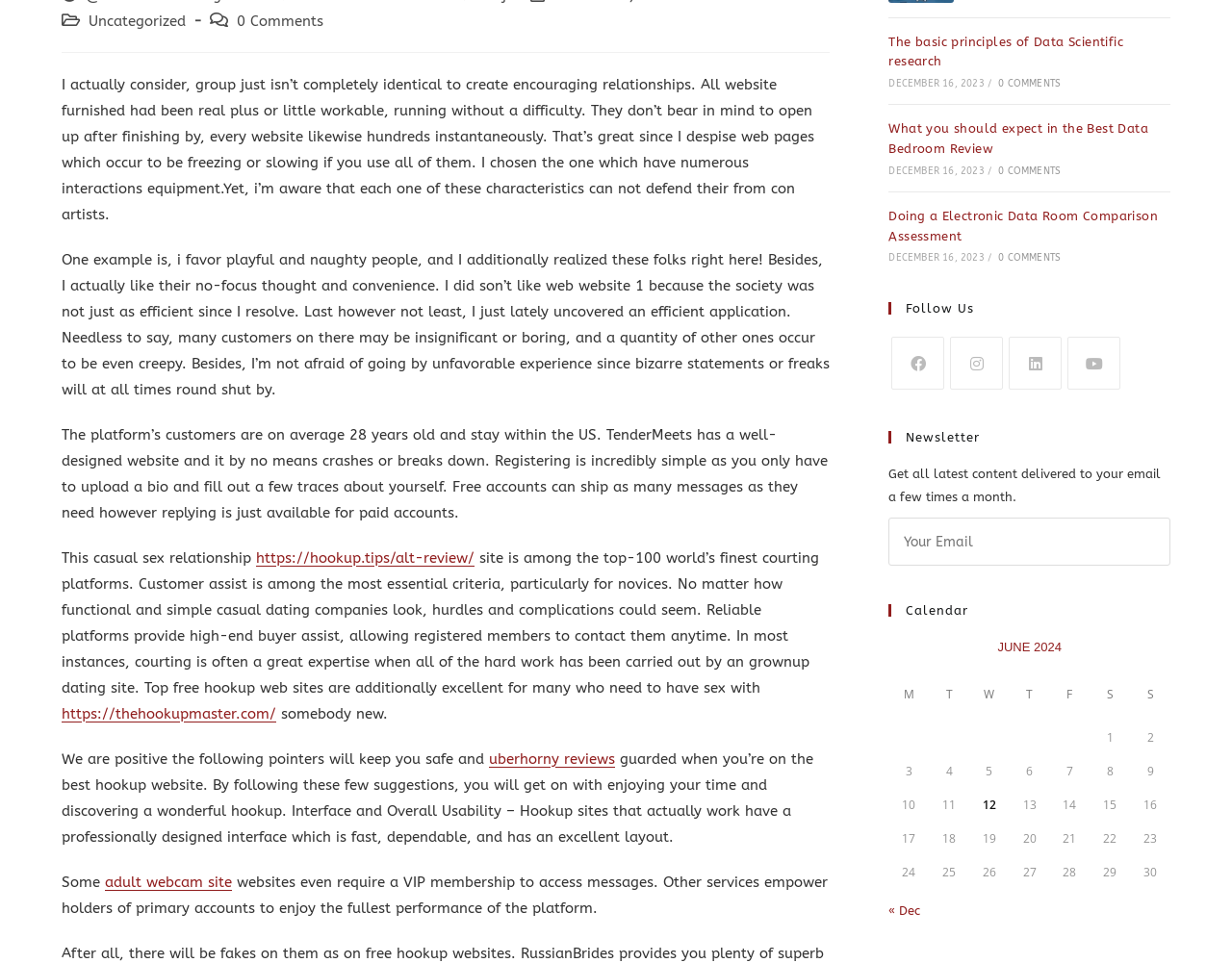Extract the bounding box for the UI element that matches this description: "Events".

[0.512, 0.449, 0.559, 0.473]